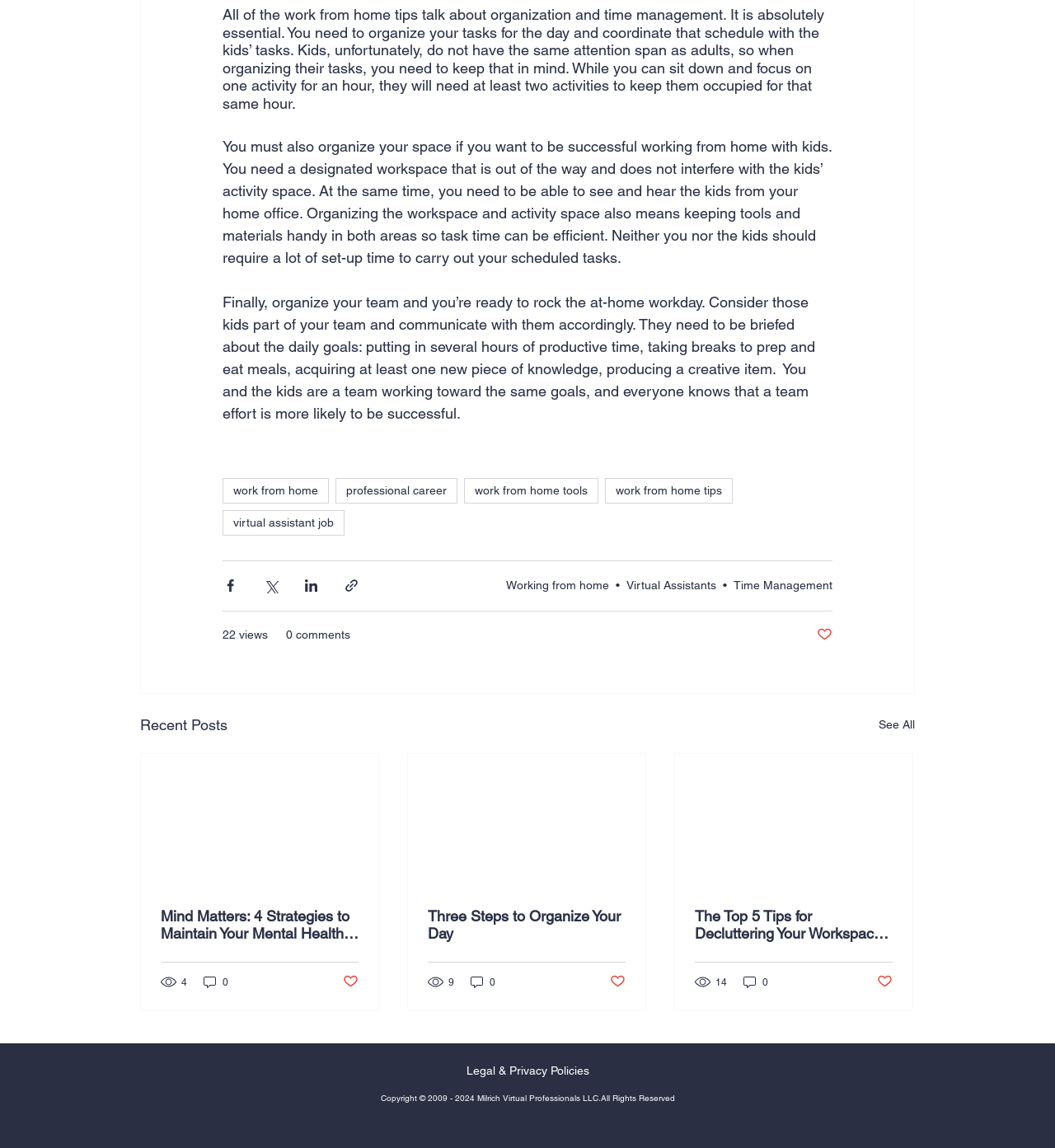Show the bounding box coordinates for the HTML element as described: "Legal & Privacy Policies".

[0.442, 0.926, 0.558, 0.938]